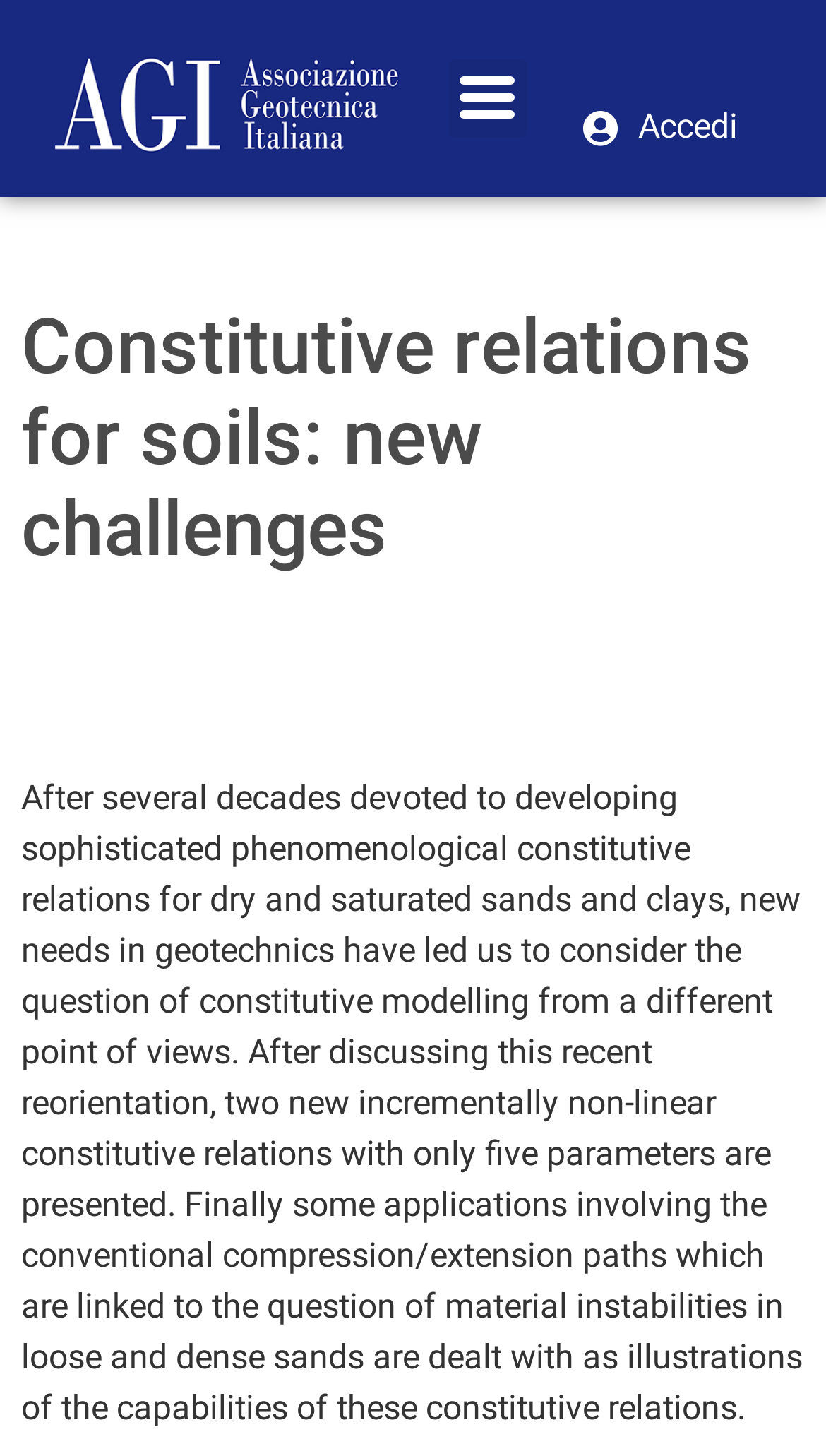Identify and provide the title of the webpage.

Constitutive relations for soils: new challenges